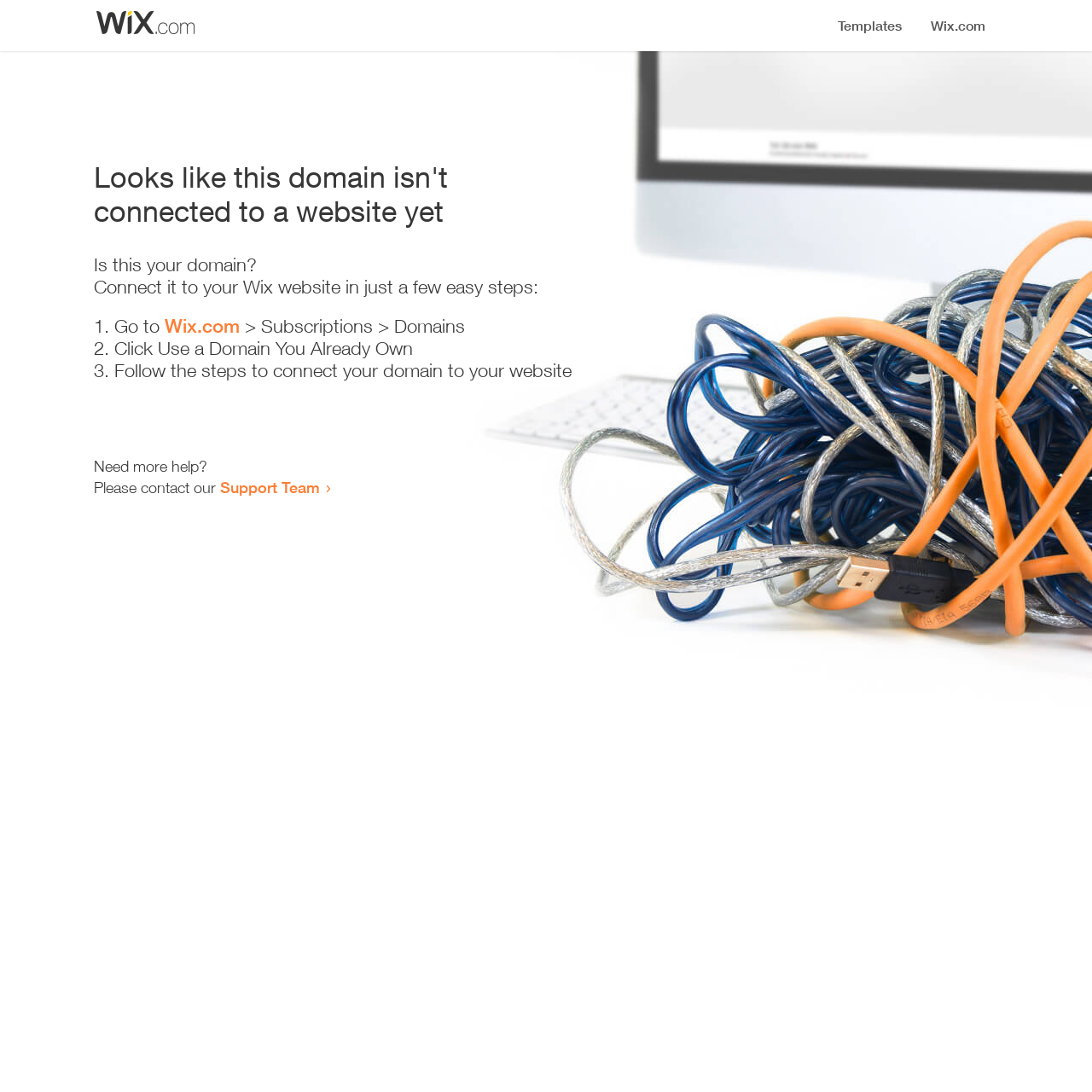Please determine the bounding box coordinates for the element with the description: "Support Team".

[0.202, 0.438, 0.293, 0.455]